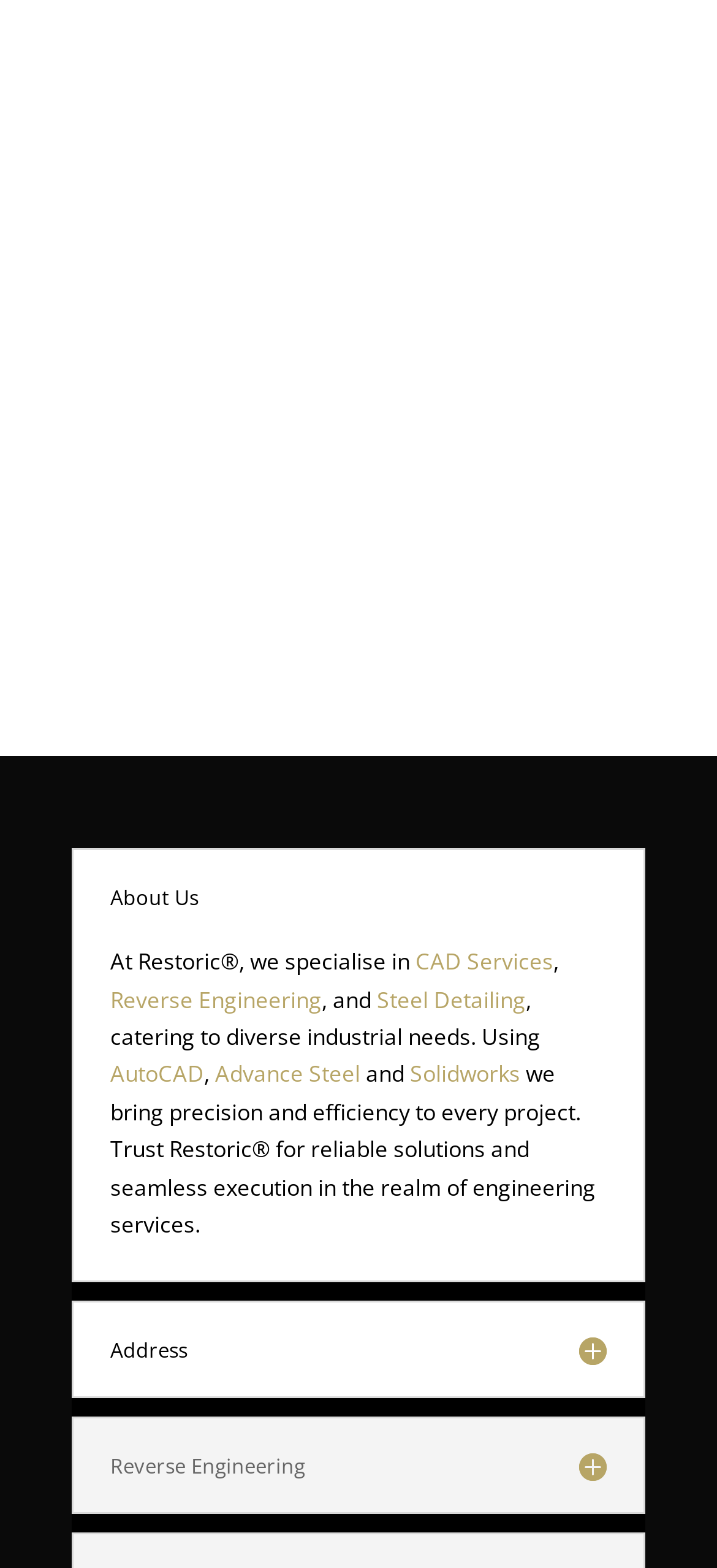What is the date of the article?
Analyze the image and deliver a detailed answer to the question.

The date of the article can be found in the static text element 'Jul 19, 2022' which is located below the heading 'How to check fabrication drawings'.